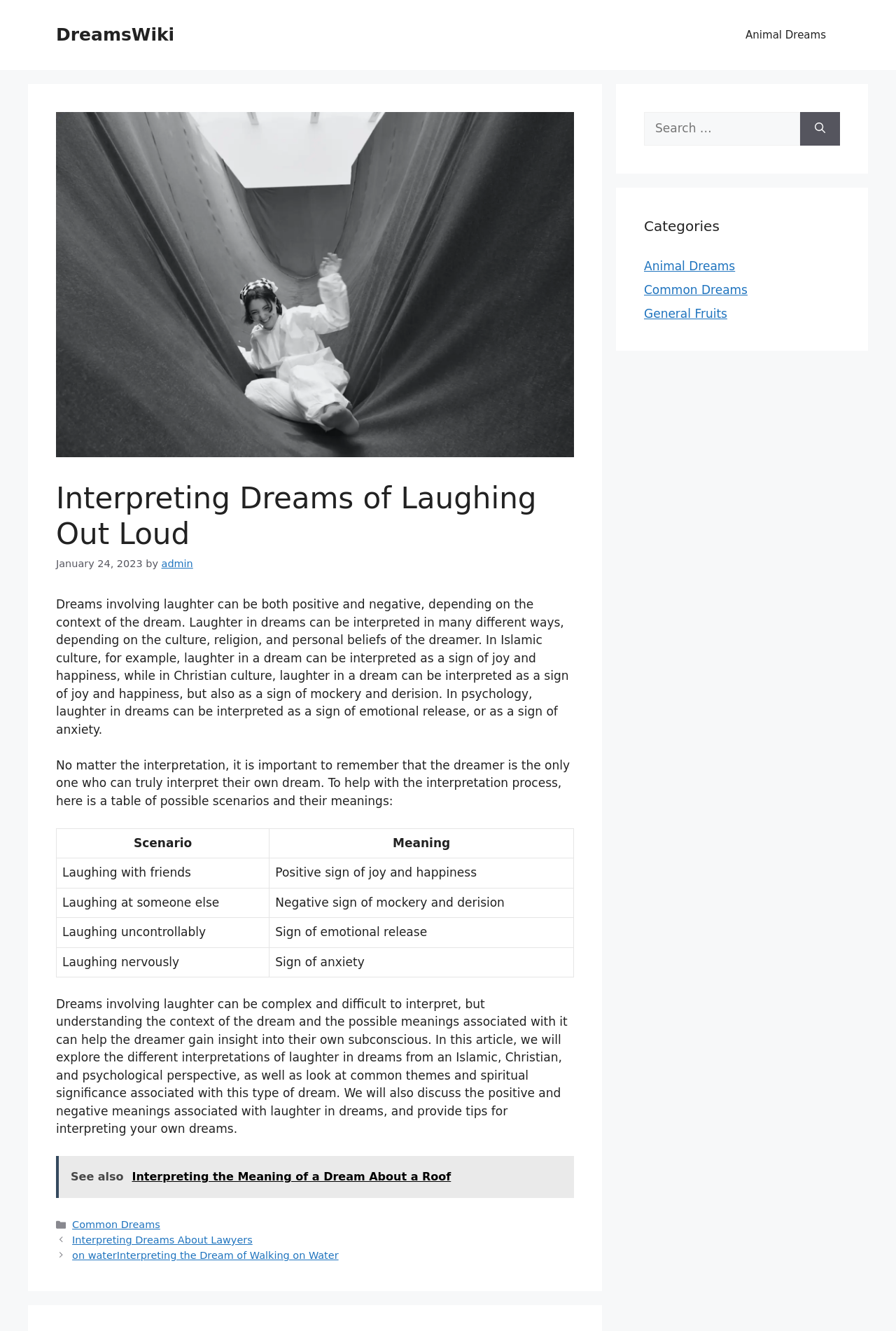Give a one-word or short phrase answer to the question: 
What is the topic of the article?

Interpreting Dreams of Laughing Out Loud